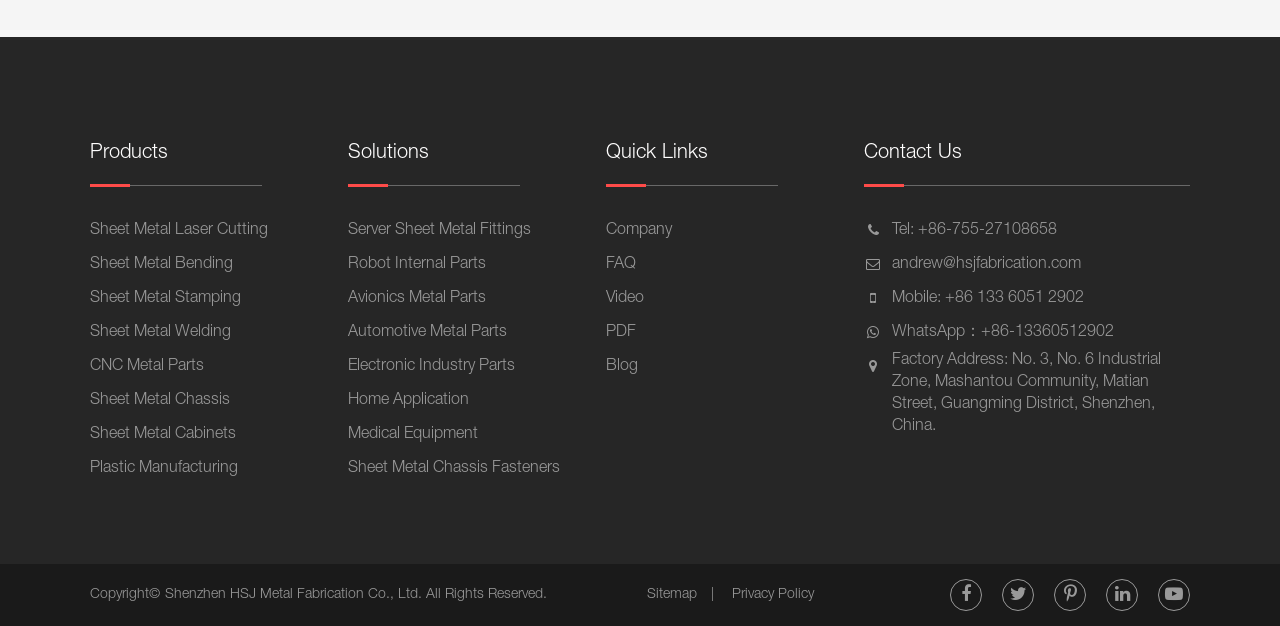What is the company's factory address?
Refer to the screenshot and deliver a thorough answer to the question presented.

The company's factory address can be found in the 'Contact Us' section of the webpage, which is located at the bottom of the page.